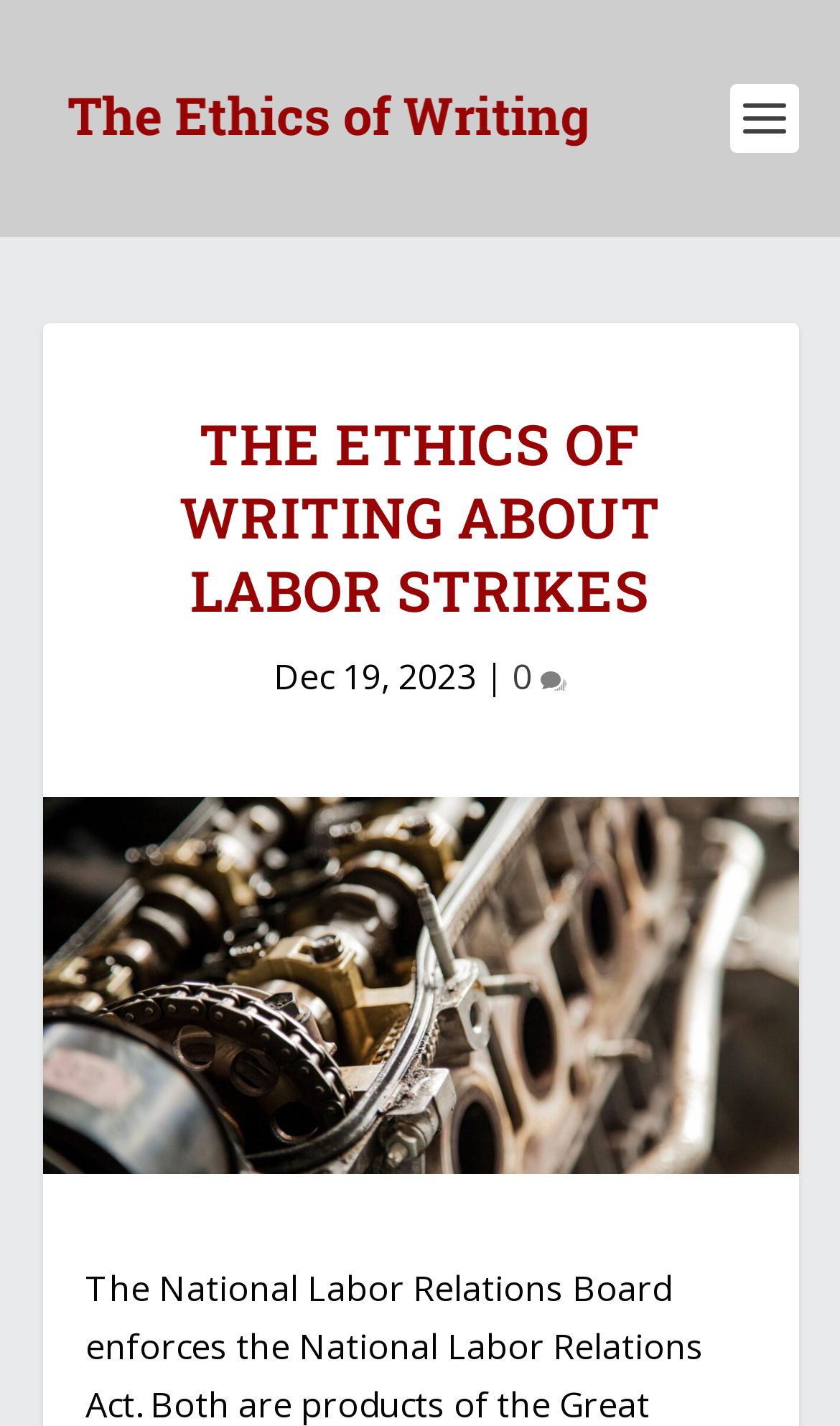Respond to the question below with a single word or phrase:
What is the text of the link above the main heading?

The Ethics of Writing